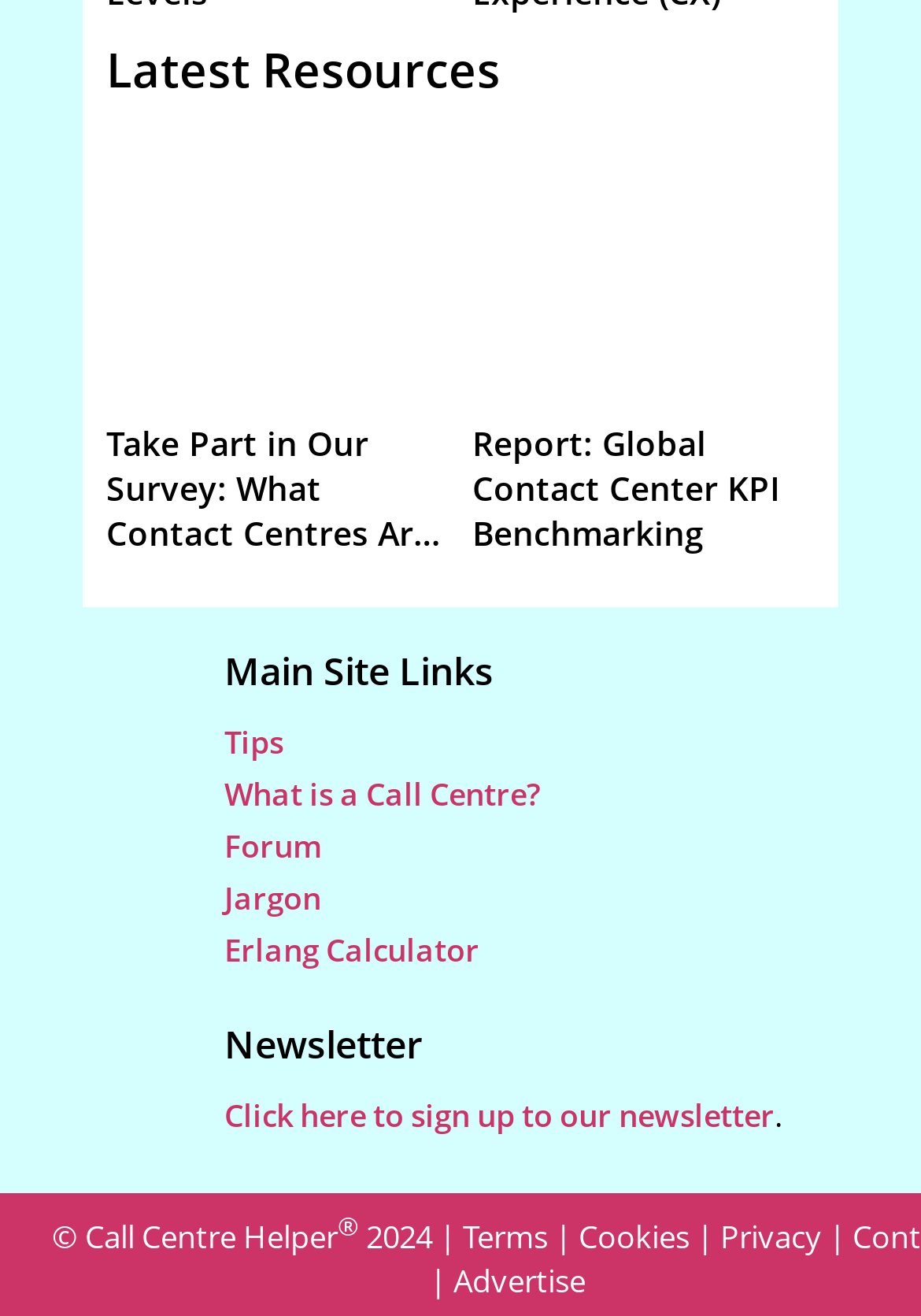Identify the bounding box coordinates of the region I need to click to complete this instruction: "Sign up to the newsletter".

[0.244, 0.832, 0.841, 0.864]